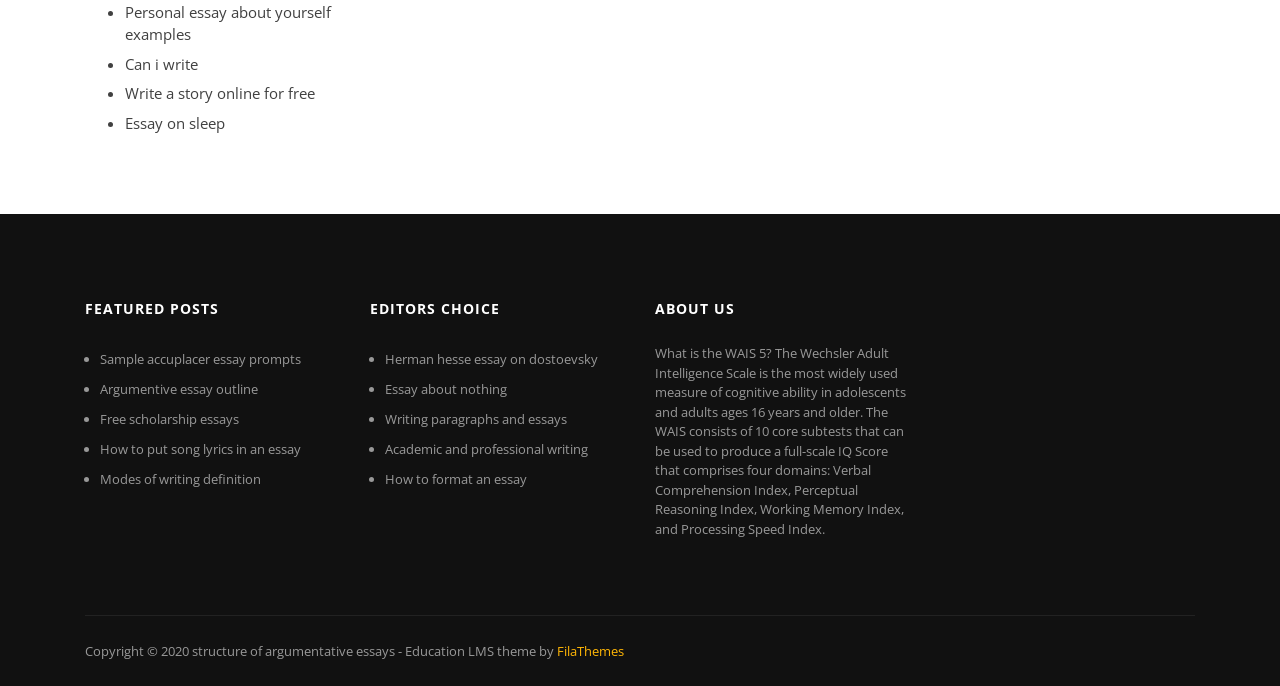Based on the image, provide a detailed and complete answer to the question: 
What is the theme of the website?

The website appears to be focused on education, as indicated by the presence of links to essays, writing guides, and educational resources. The text below the 'ABOUT US' heading also mentions the WAIS 5, which is a measure of cognitive ability in adolescents and adults. Additionally, the footer of the website mentions an 'Education LMS theme'. Therefore, the theme of the website is education.